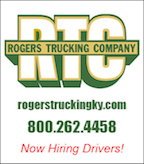What is the call to action at the bottom of the image?
Based on the image, please offer an in-depth response to the question.

The call to action is in a striking red font at the bottom of the image, and it reads 'Now Hiring Drivers!', which highlights the company's recruitment efforts.